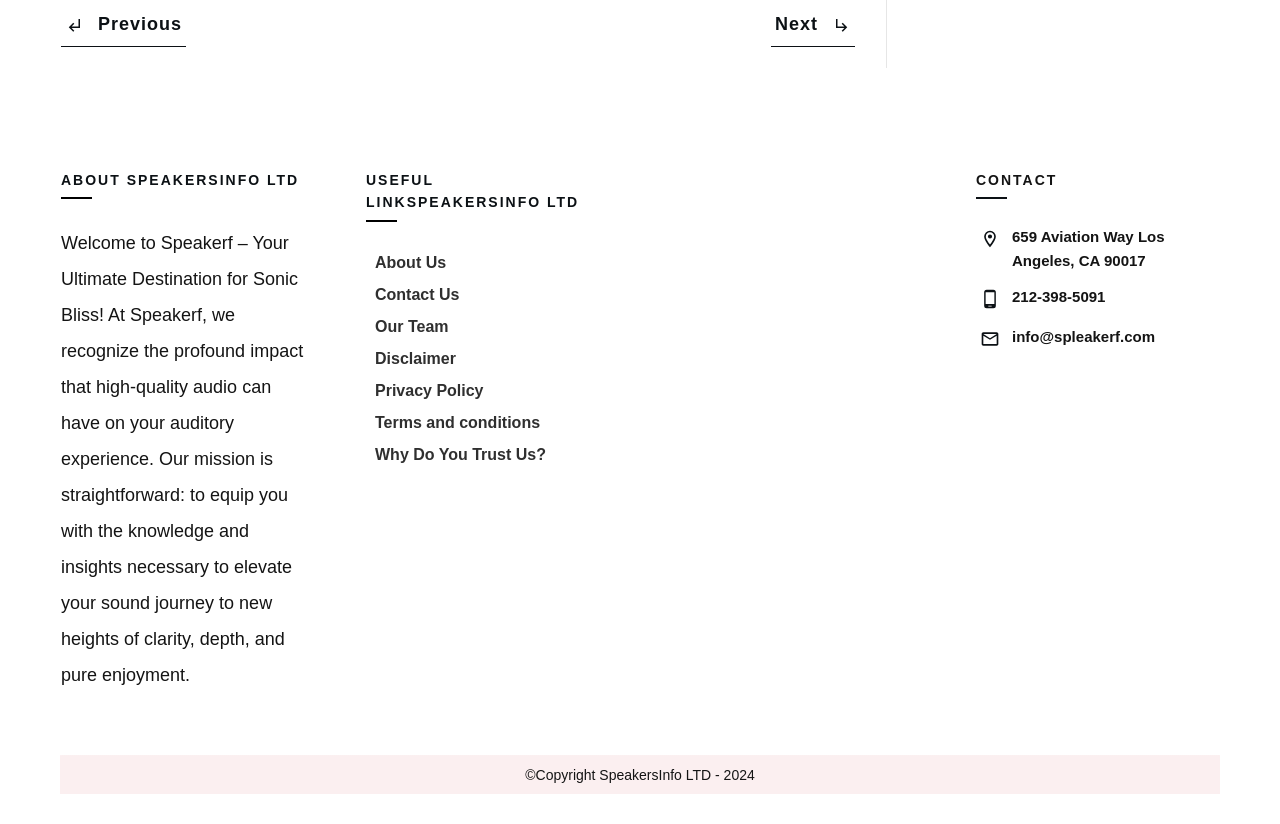Give the bounding box coordinates for the element described as: "Next".

[0.602, 0.005, 0.668, 0.057]